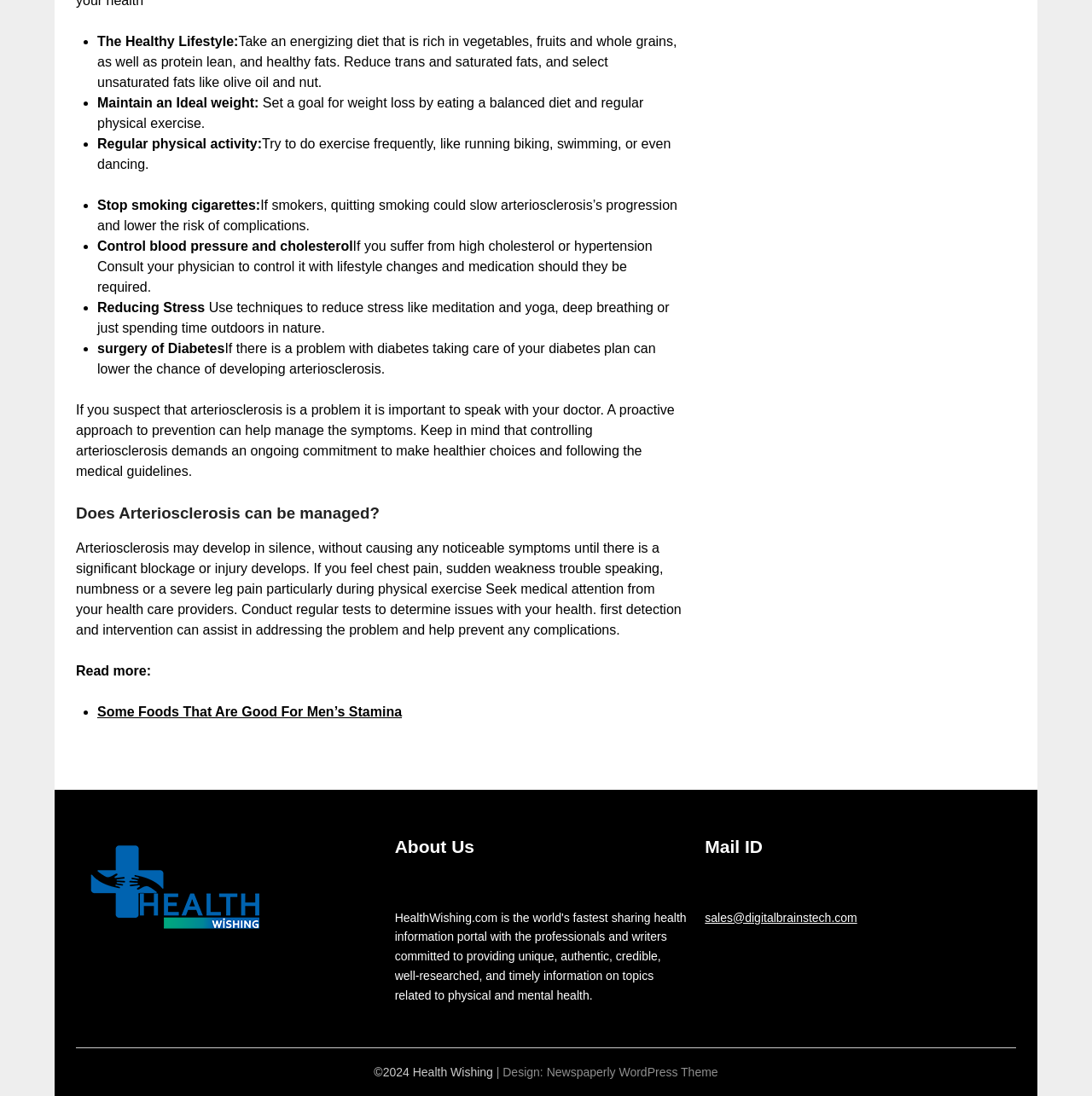Using the description "Newspaperly WordPress Theme", locate and provide the bounding box of the UI element.

[0.5, 0.972, 0.658, 0.985]